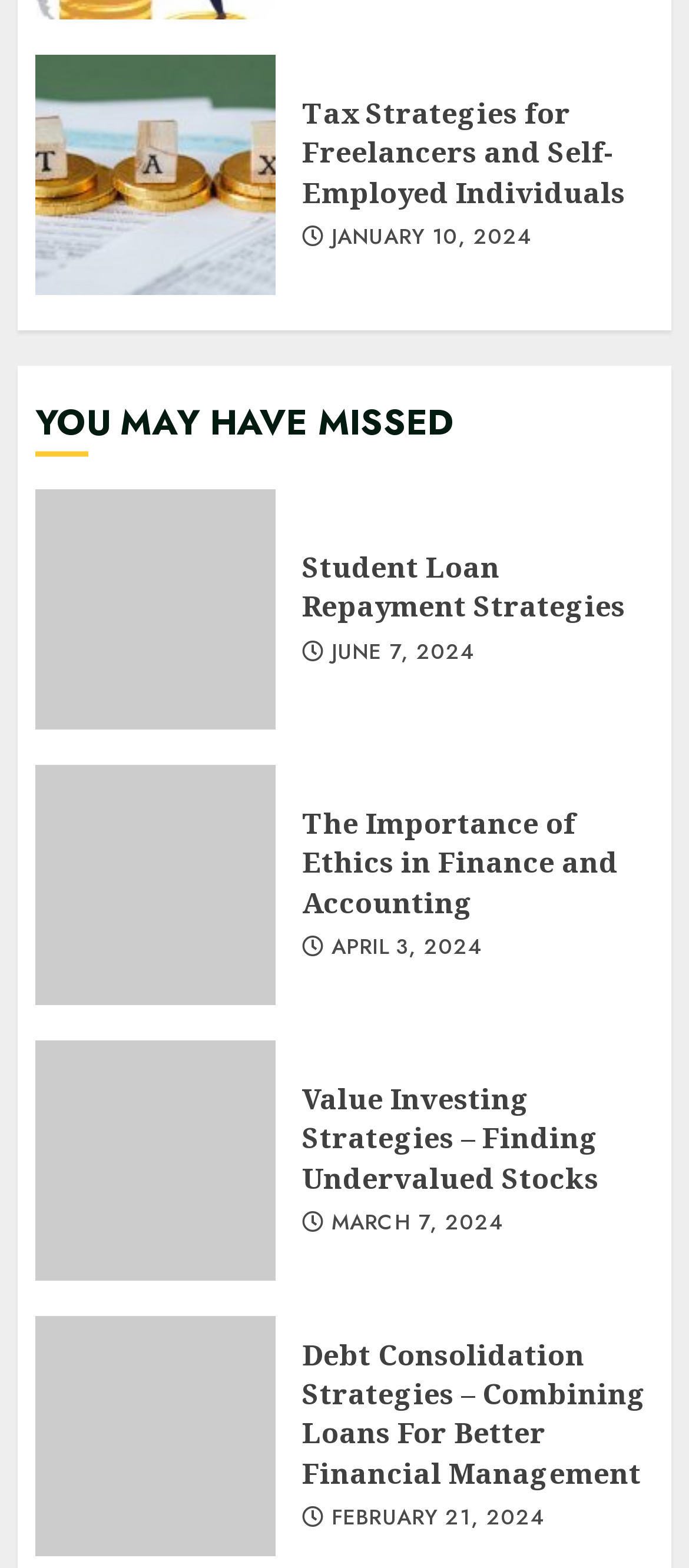Specify the bounding box coordinates for the region that must be clicked to perform the given instruction: "Explore the importance of ethics in finance and accounting".

[0.051, 0.487, 0.4, 0.641]